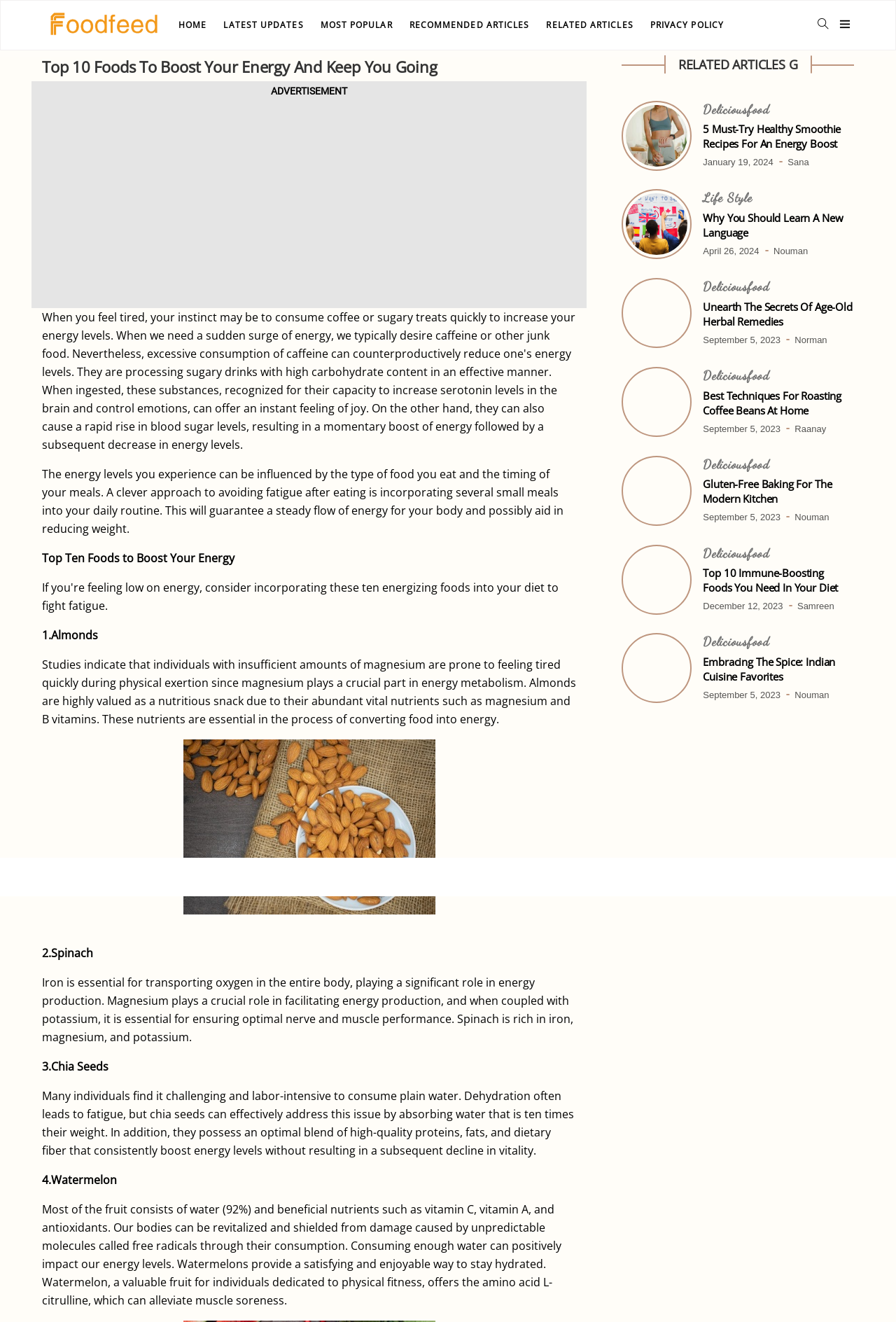Identify the bounding box coordinates for the element you need to click to achieve the following task: "Click the 'HOME' link". Provide the bounding box coordinates as four float numbers between 0 and 1, in the form [left, top, right, bottom].

[0.199, 0.006, 0.231, 0.032]